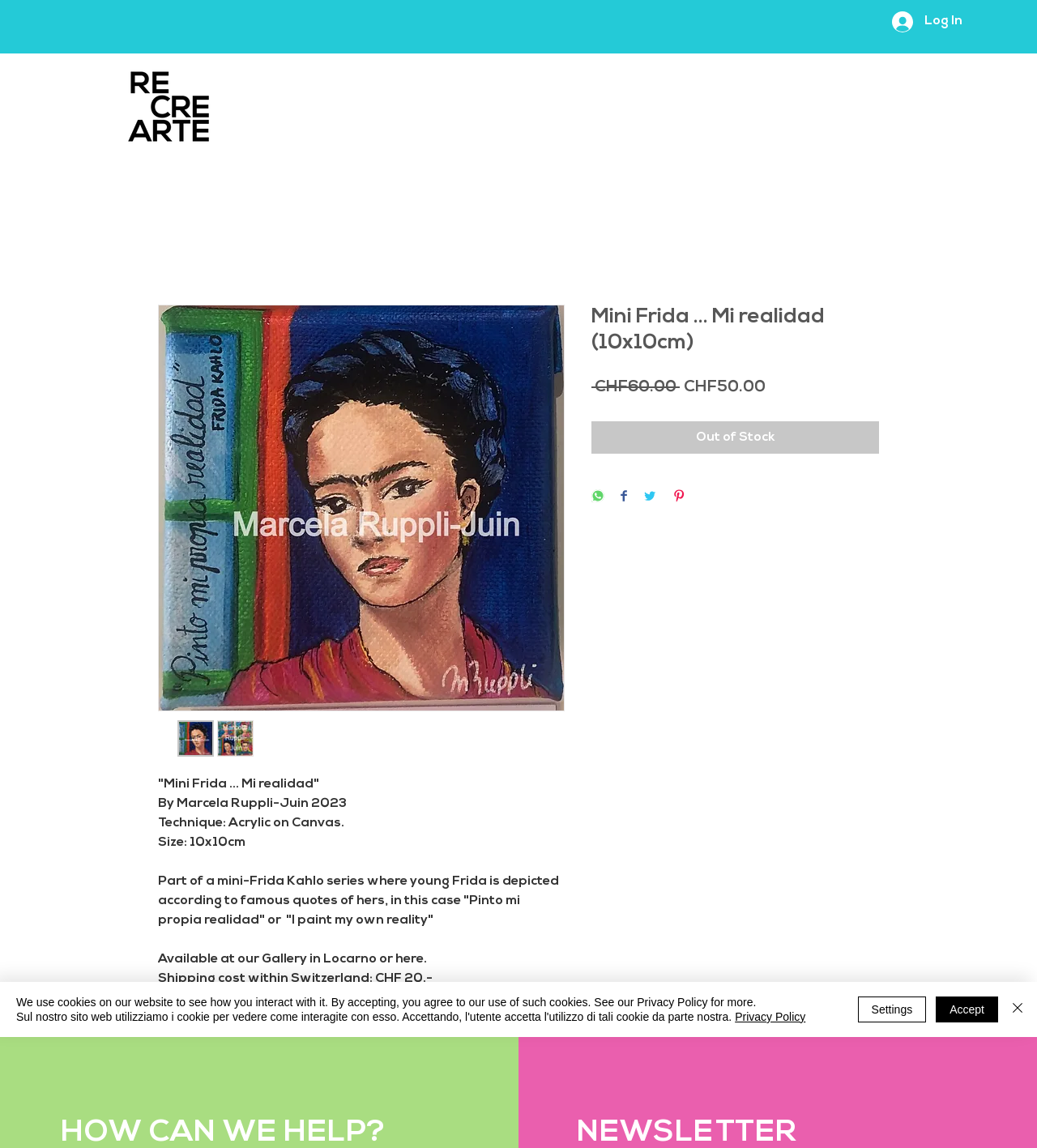Can you give a detailed response to the following question using the information from the image? What is the price of the artwork?

The price of the artwork is mentioned as 'CHF60.00' which is the regular price, and there is also a sale price of 'CHF50.00'.